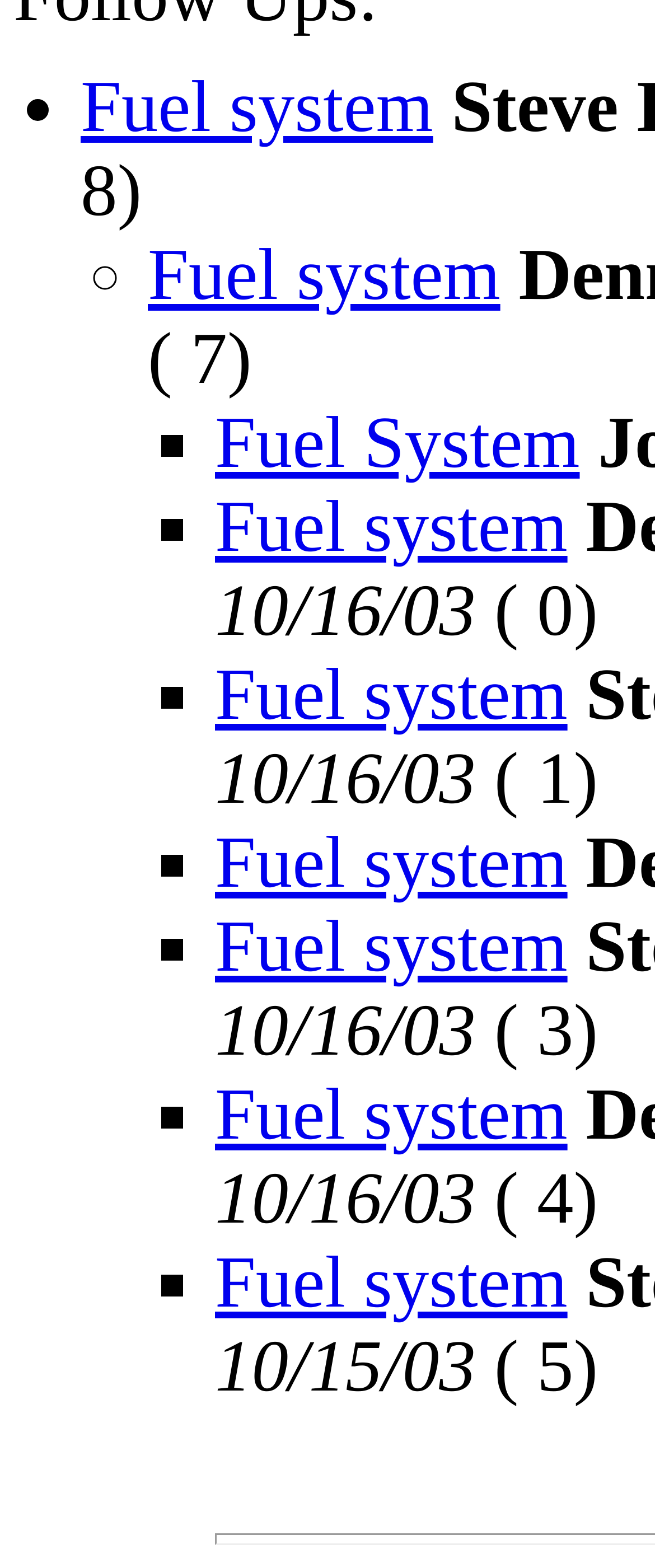Refer to the image and provide a thorough answer to this question:
How many Fuel system links are there?

I counted the number of links with the text 'Fuel system' on the webpage, and there are 9 of them.